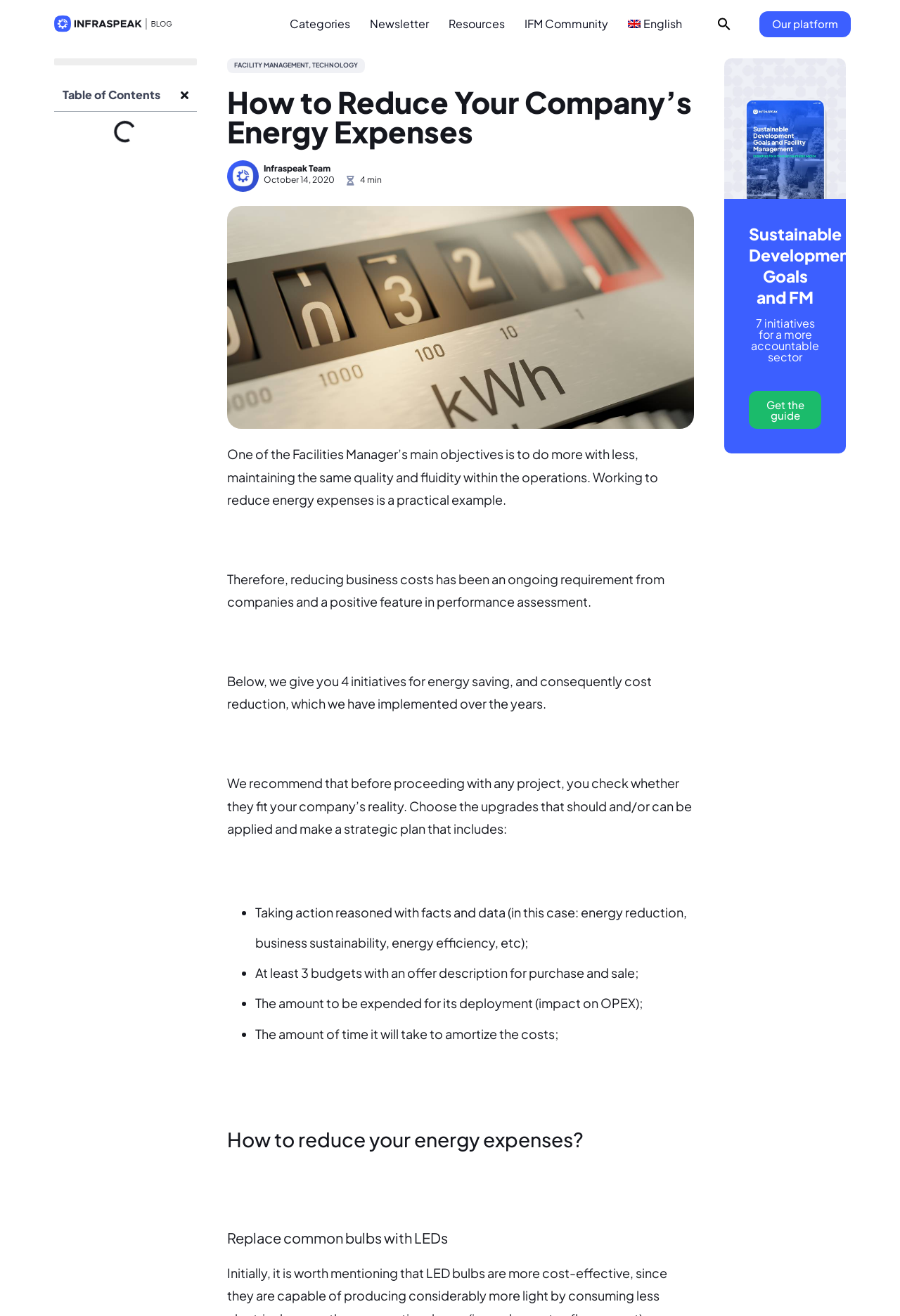Determine the bounding box coordinates in the format (top-left x, top-left y, bottom-right x, bottom-right y). Ensure all values are floating point numbers between 0 and 1. Identify the bounding box of the UI element described by: Sign In

None